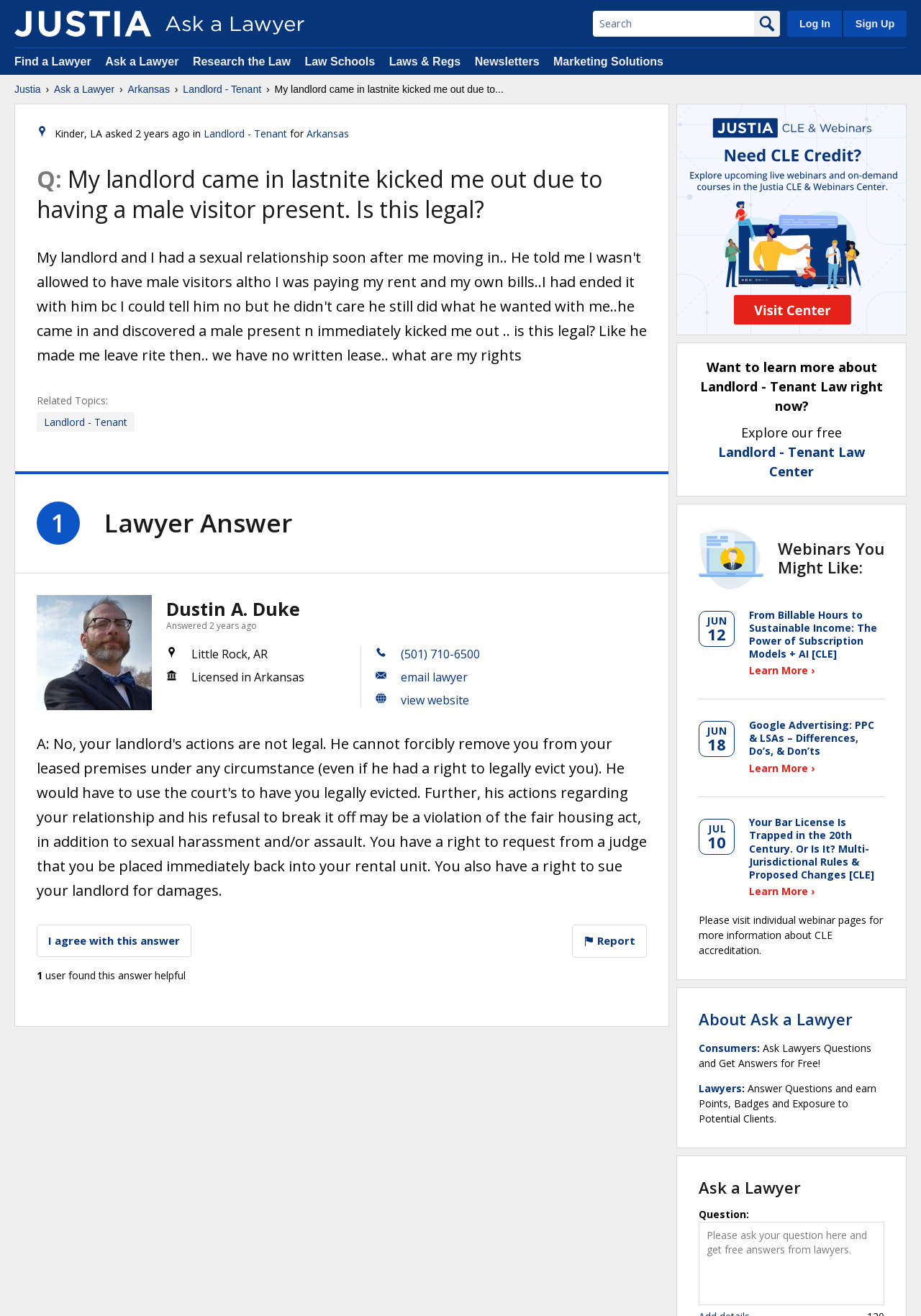What is the topic of the question asked by Kinder, LA?
Please give a detailed answer to the question using the information shown in the image.

The topic of the question asked by Kinder, LA can be determined by looking at the text 'Kinder, LA asked' and the subsequent text 'in Landlord - Tenant for Arkansas'. This indicates that the topic of the question is related to Landlord - Tenant law in Arkansas.